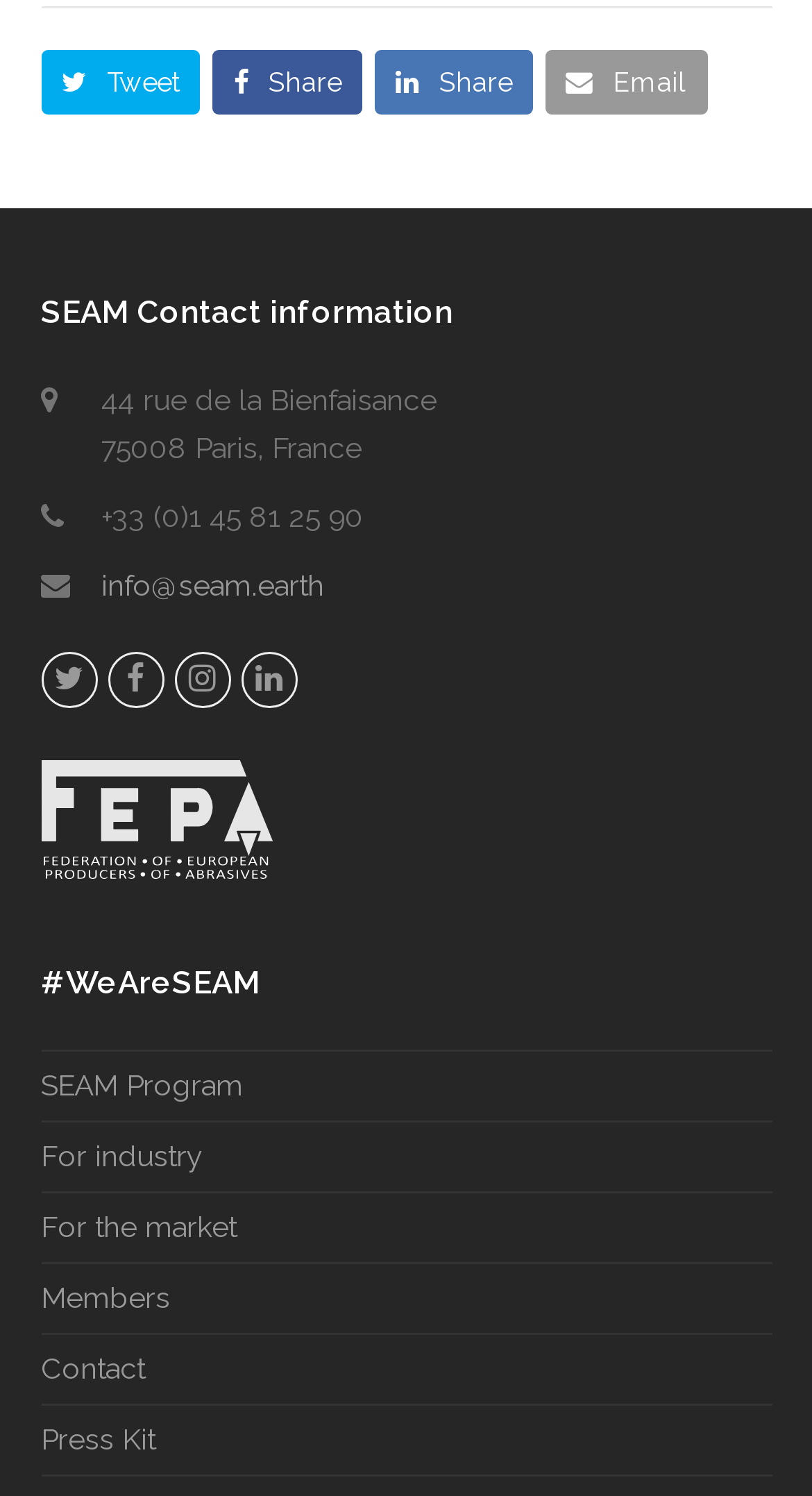What is the organization's address?
Using the image, provide a concise answer in one word or a short phrase.

44 rue de la Bienfaisance, 75008 Paris, France